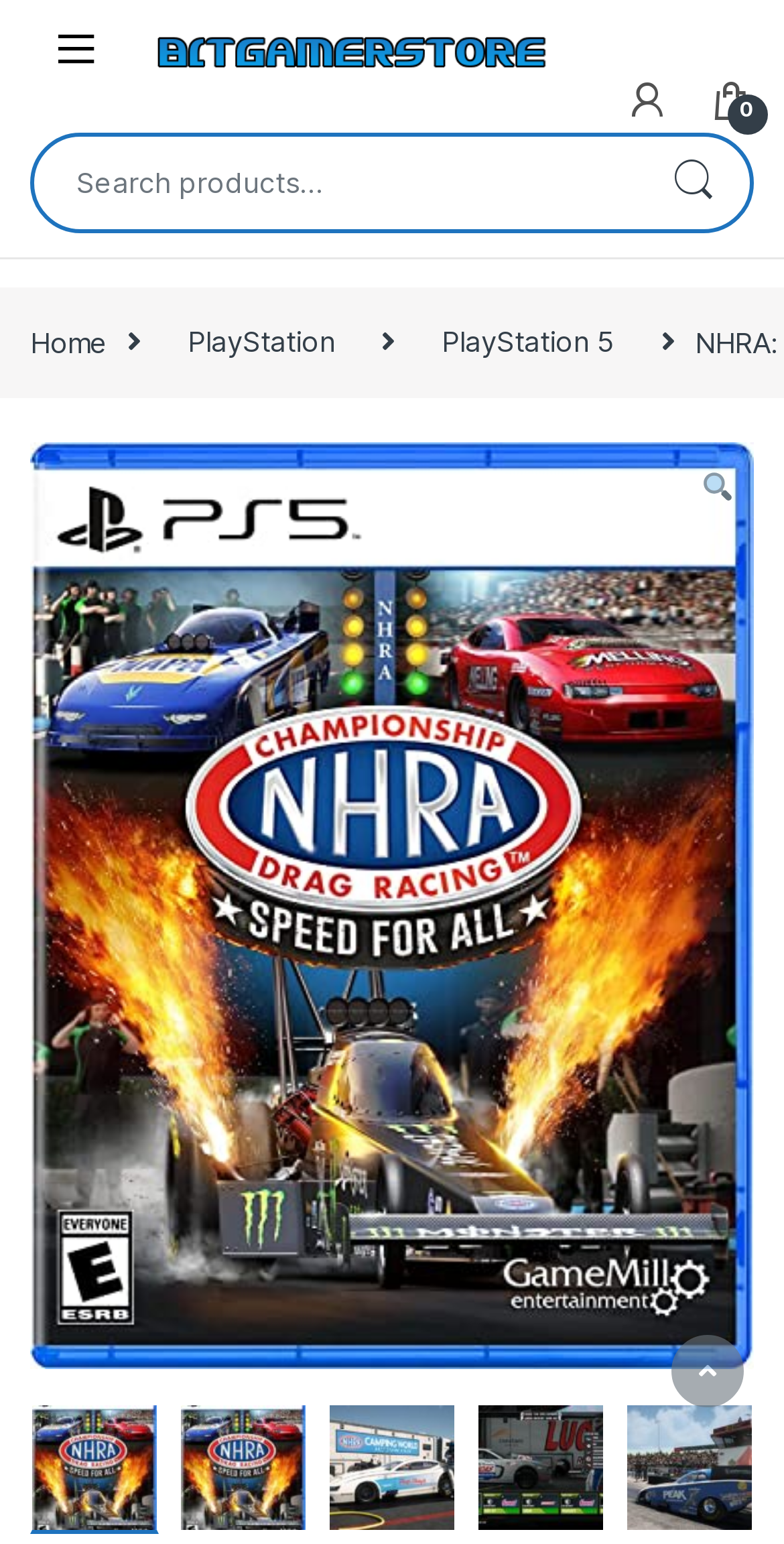Please identify the bounding box coordinates of the area that needs to be clicked to fulfill the following instruction: "Go to PlayStation 5 page."

[0.53, 0.198, 0.818, 0.246]